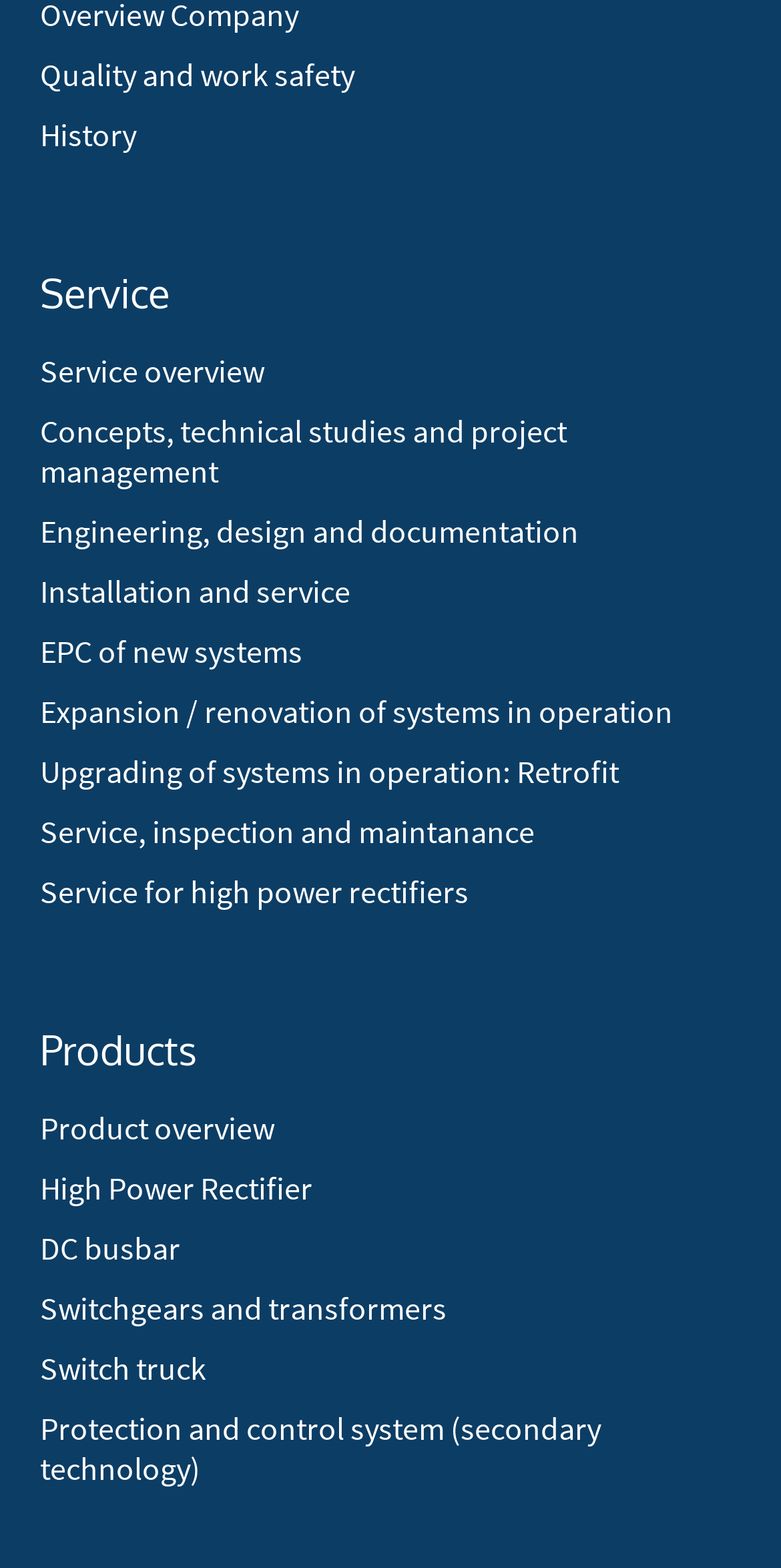Kindly provide the bounding box coordinates of the section you need to click on to fulfill the given instruction: "Learn about High Power Rectifier".

[0.051, 0.745, 0.949, 0.77]